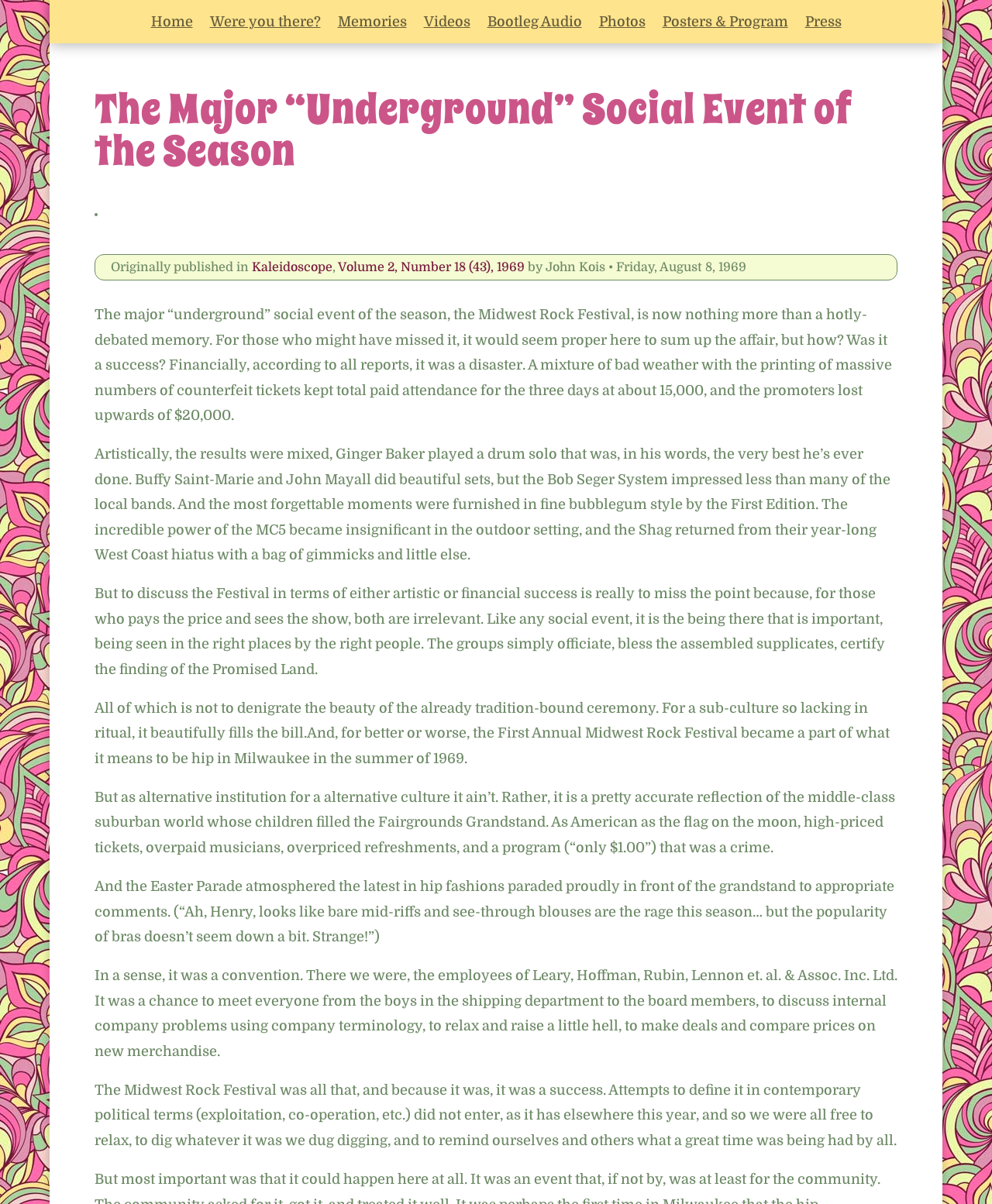Refer to the image and answer the question with as much detail as possible: Who played a drum solo at the festival?

The text states that Ginger Baker played a drum solo that was, in his words, the very best he’s ever done.